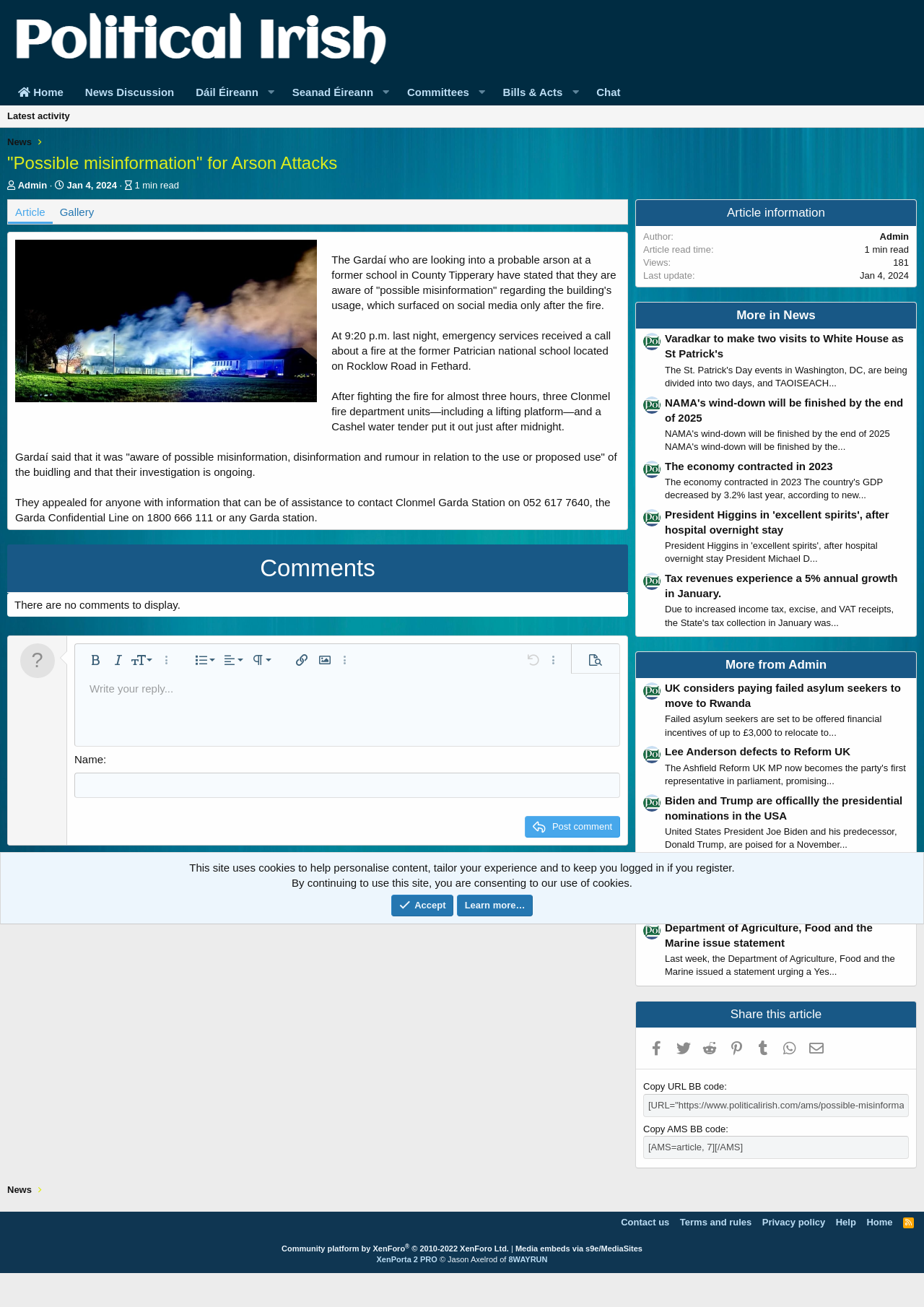From the webpage screenshot, predict the bounding box coordinates (top-left x, top-left y, bottom-right x, bottom-right y) for the UI element described here: Media embeds via s9e/MediaSites

[0.558, 0.952, 0.695, 0.958]